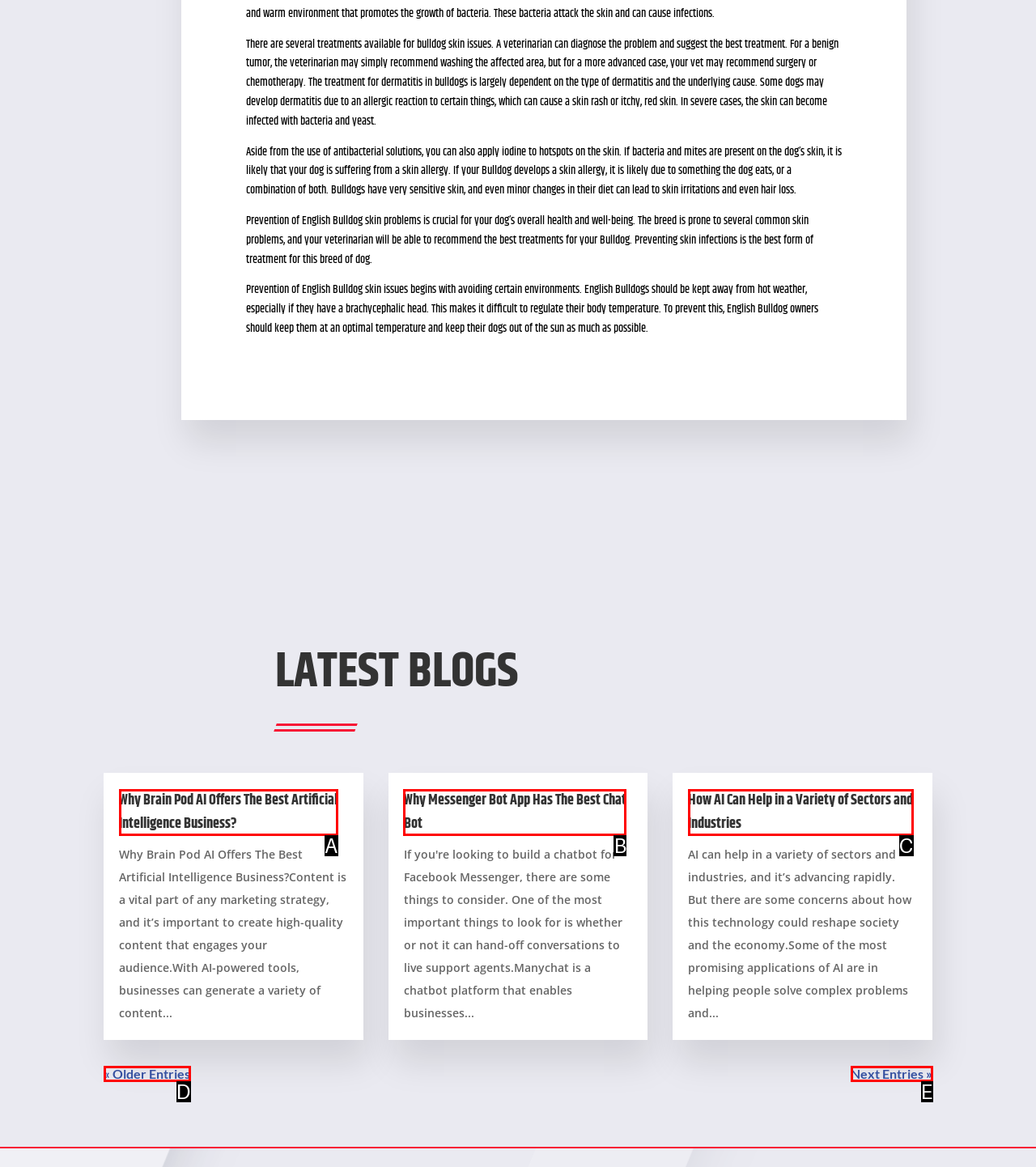Select the letter of the UI element that best matches: « Older Entries
Answer with the letter of the correct option directly.

D